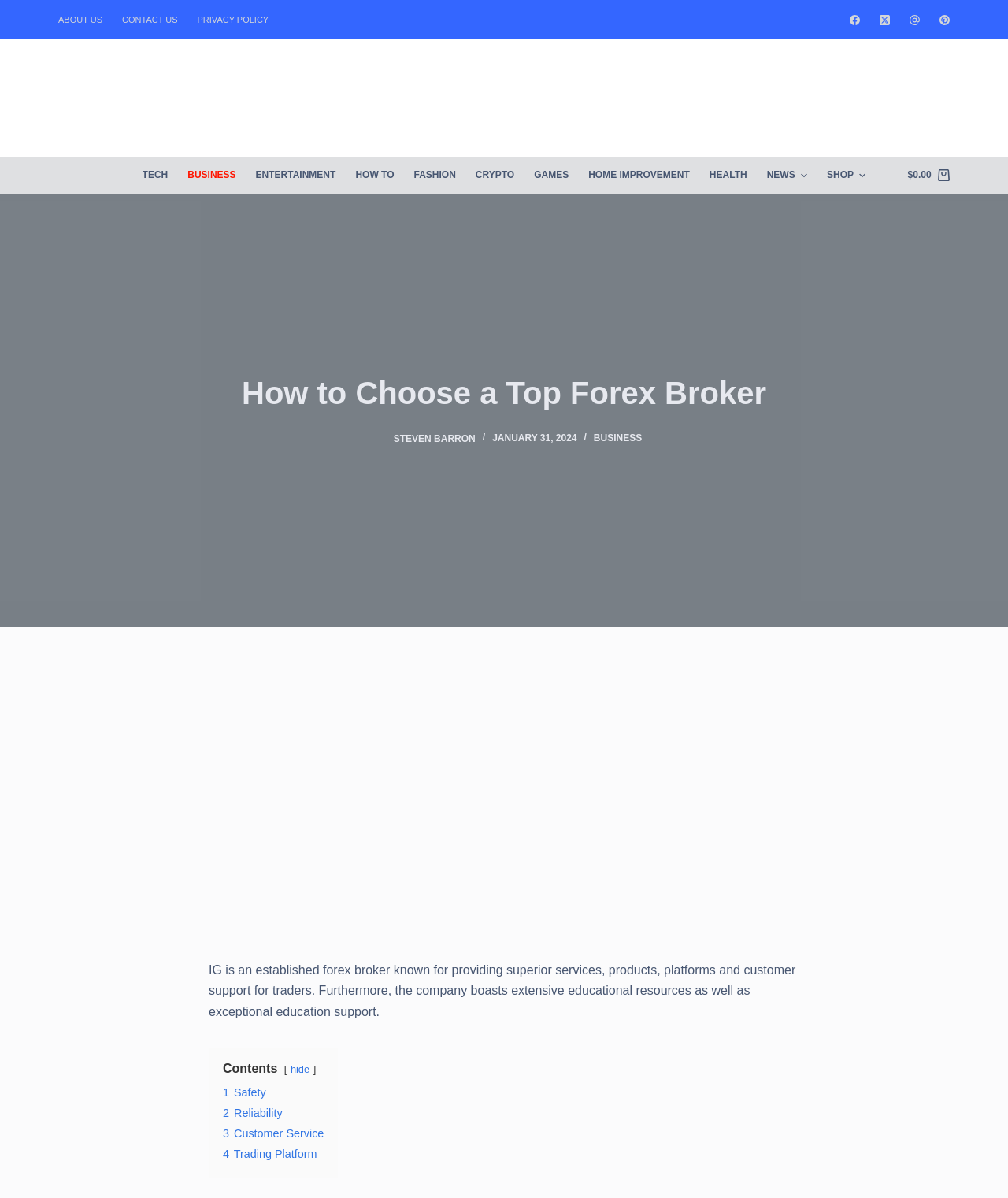Determine the bounding box coordinates of the target area to click to execute the following instruction: "View Shopping cart."

[0.9, 0.14, 0.942, 0.153]